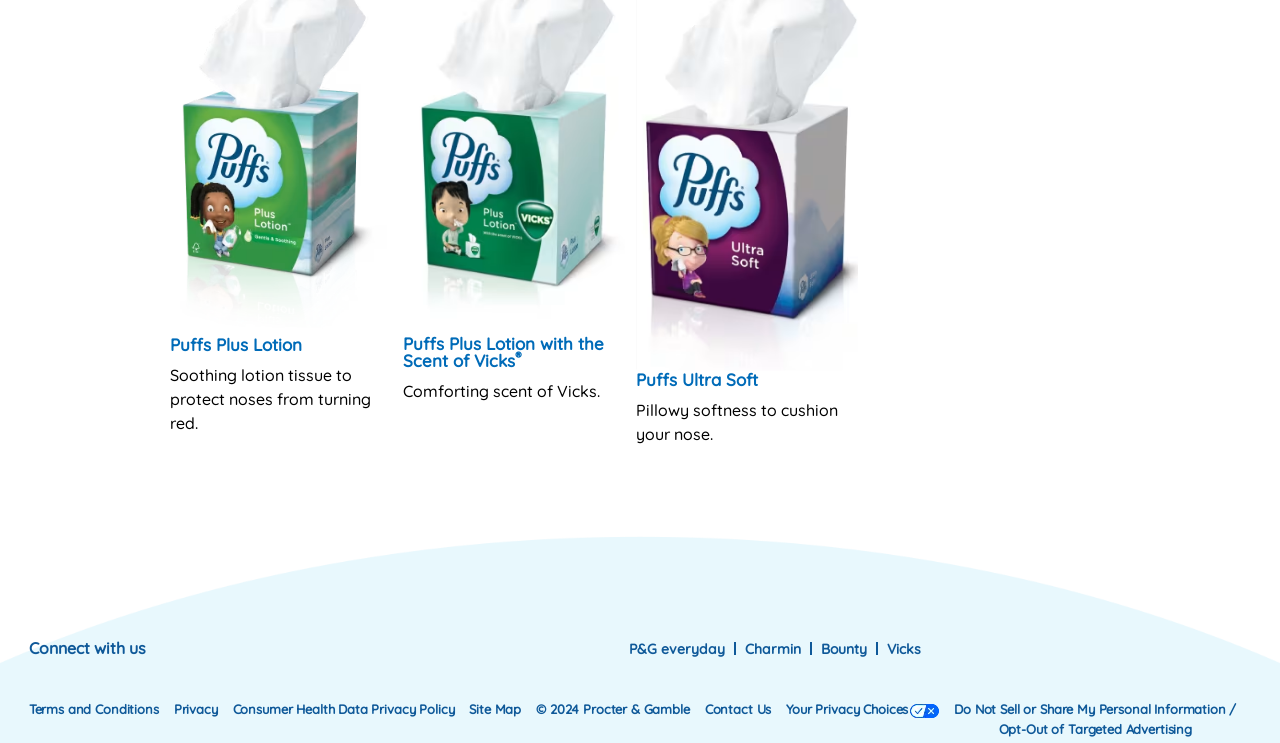Select the bounding box coordinates of the element I need to click to carry out the following instruction: "Go to the 'Home' page".

None